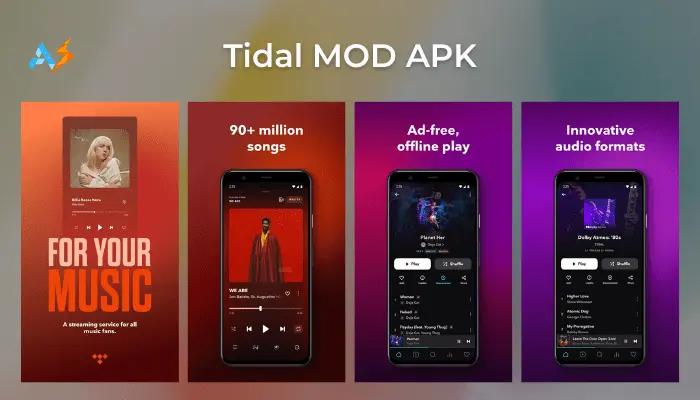Please respond to the question using a single word or phrase:
What is the focus of the visually captivating design in the Tidal MOD APK?

music